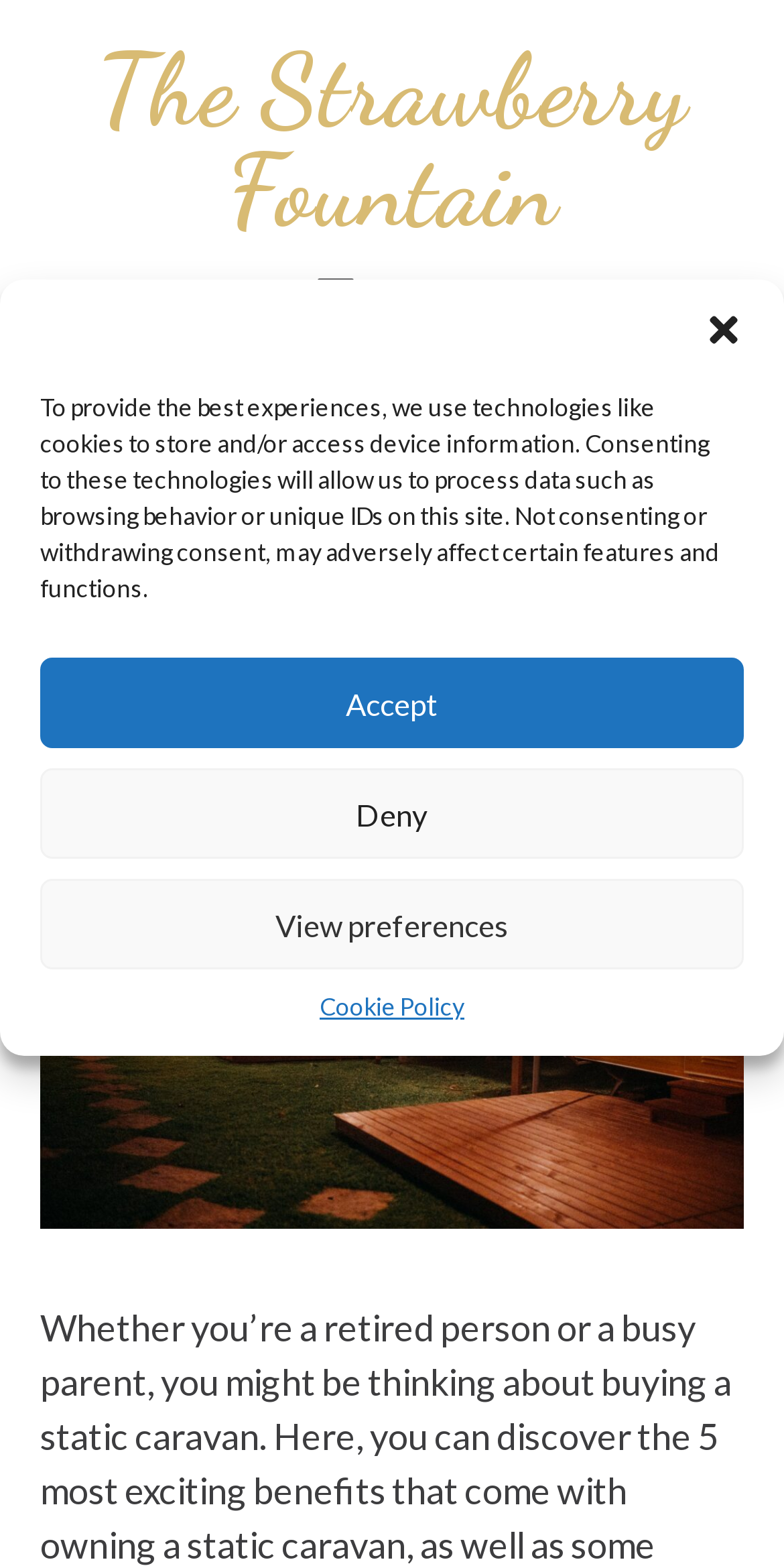Reply to the question below using a single word or brief phrase:
What is the purpose of the banner at the top?

Site identification